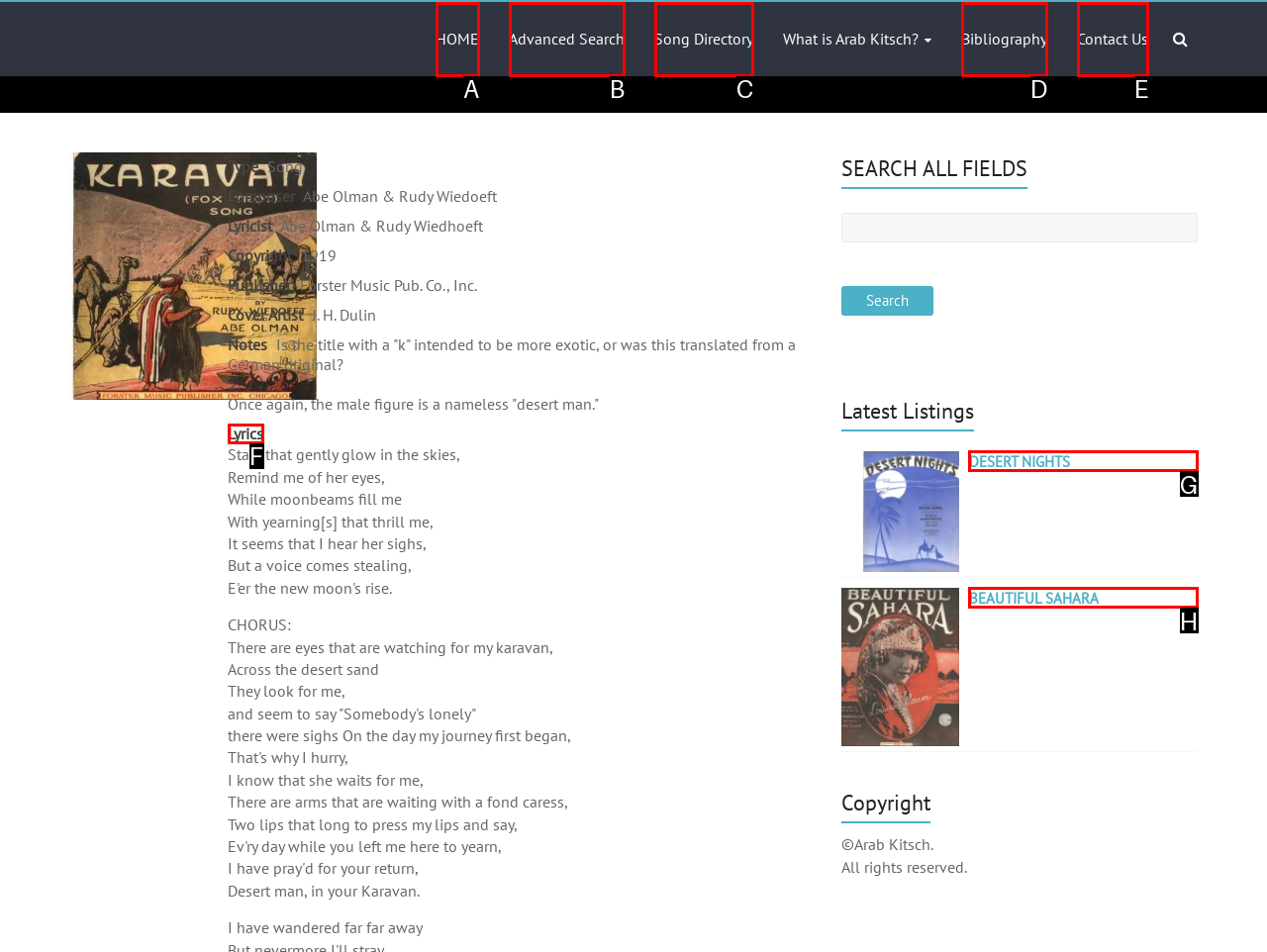Pick the option that should be clicked to perform the following task: Read the blog post
Answer with the letter of the selected option from the available choices.

None